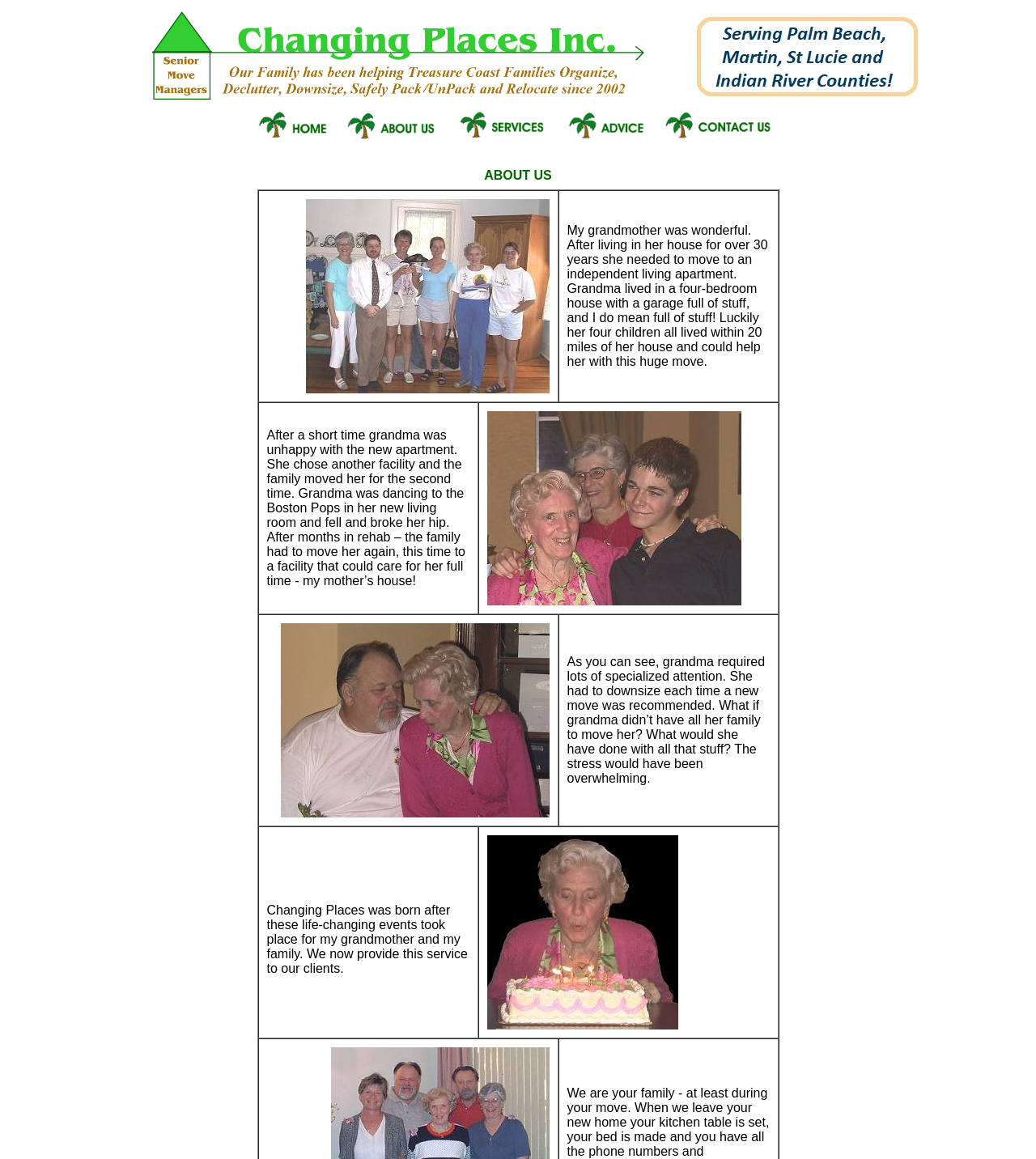What is the main service provided by Changing Places Inc.?
Based on the screenshot, answer the question with a single word or phrase.

Senior Move Management